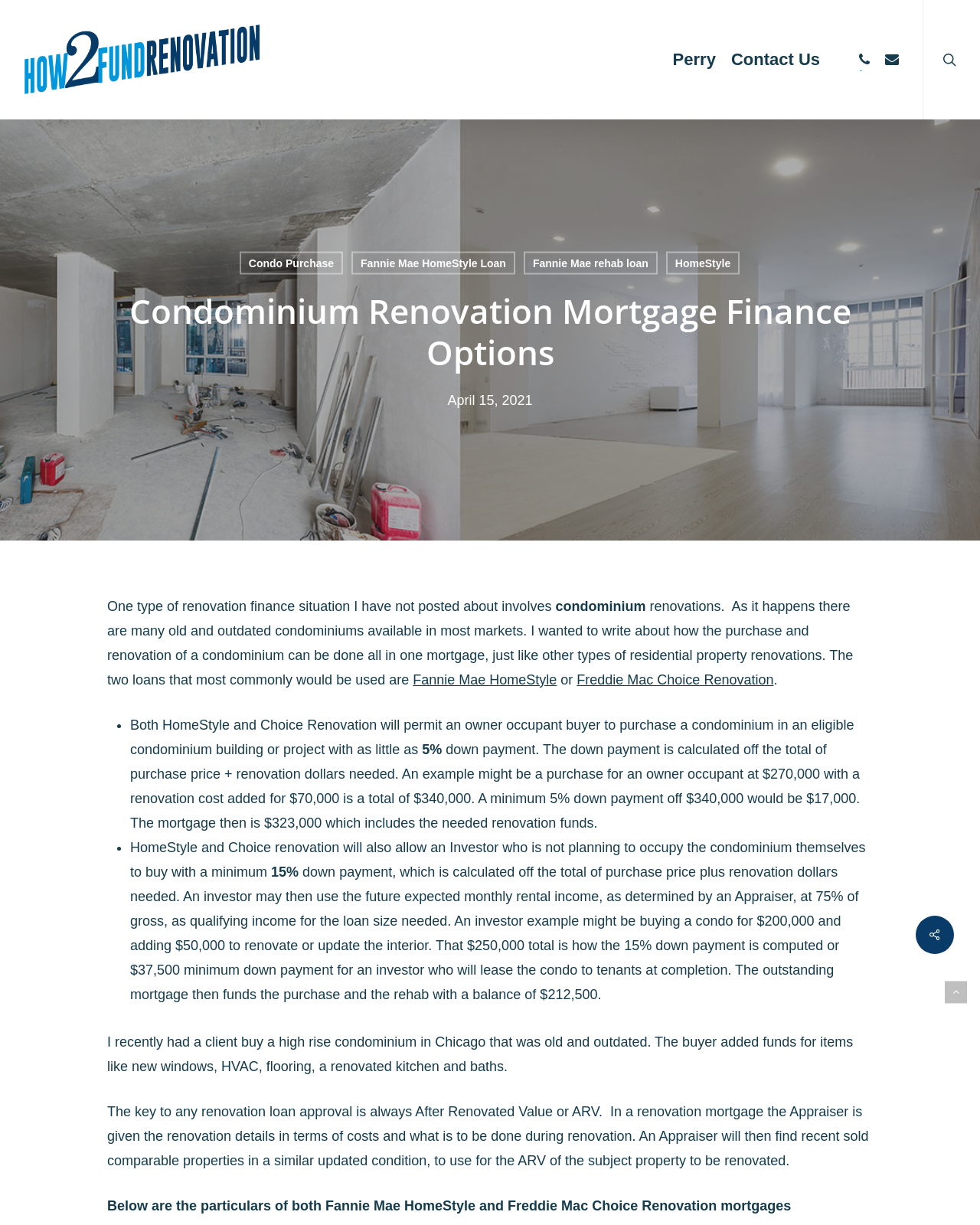Please mark the bounding box coordinates of the area that should be clicked to carry out the instruction: "read news".

None